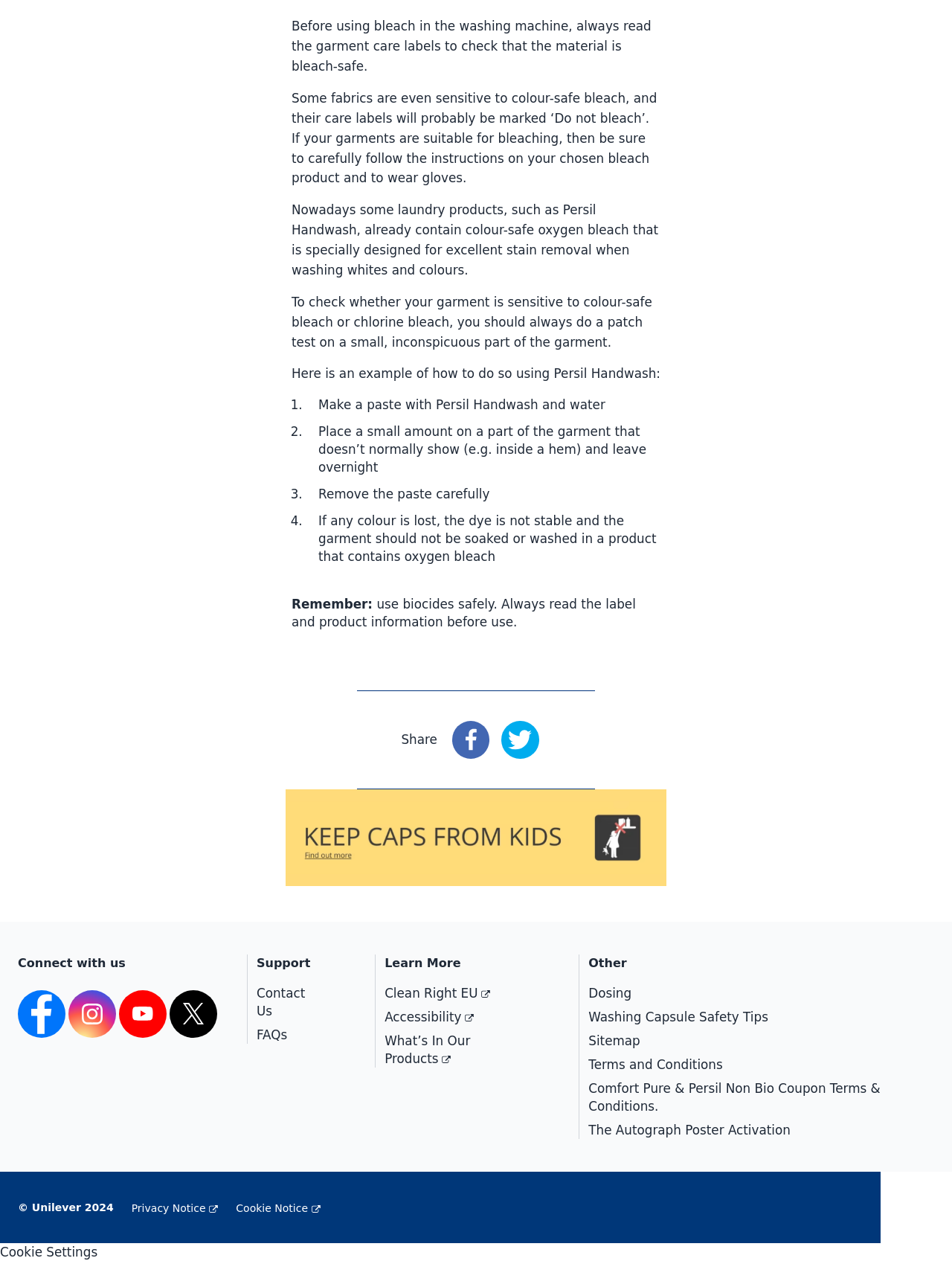Determine the bounding box coordinates for the clickable element to execute this instruction: "Contact Us". Provide the coordinates as four float numbers between 0 and 1, i.e., [left, top, right, bottom].

[0.27, 0.781, 0.321, 0.807]